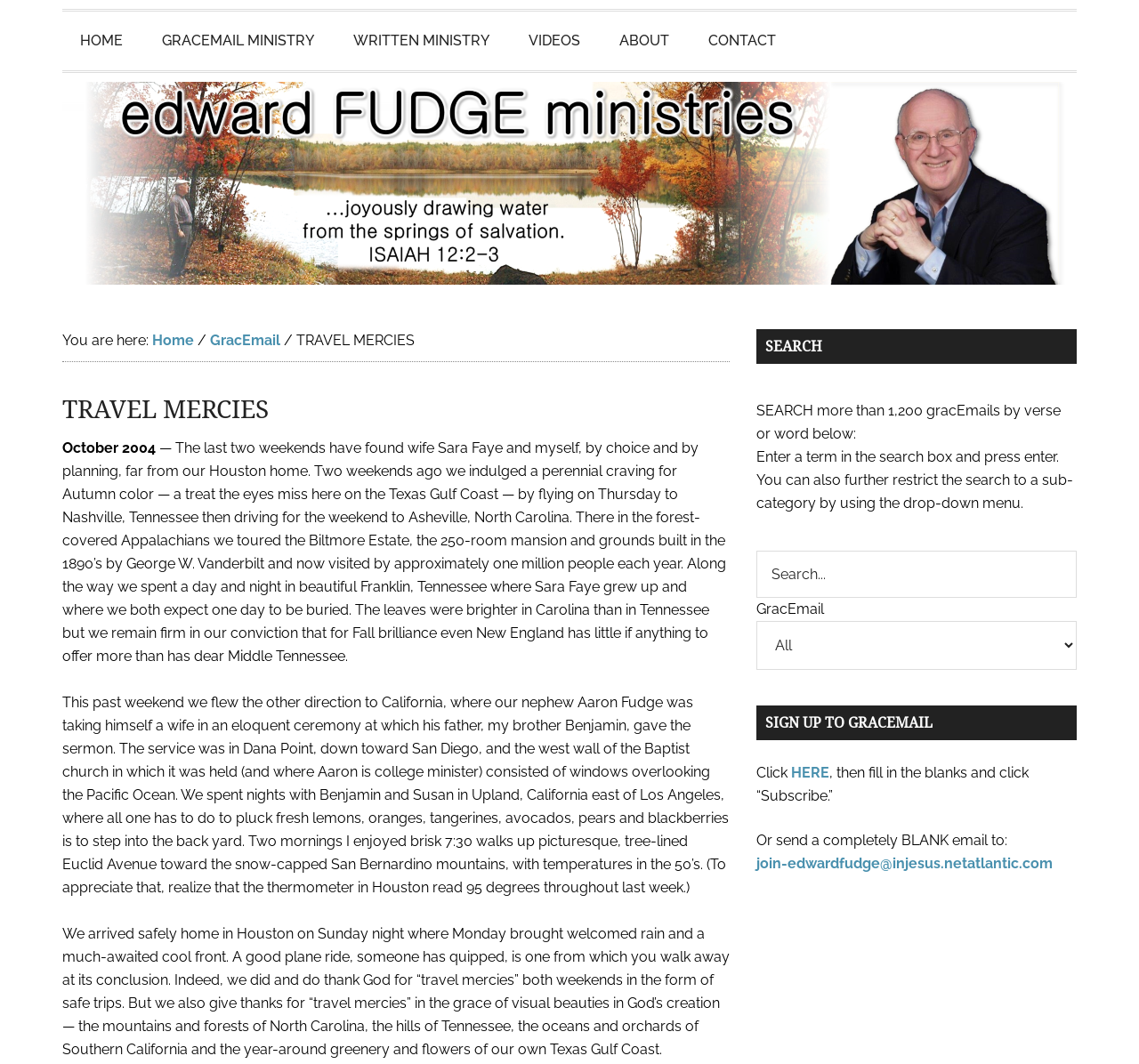What is the purpose of the search box?
From the screenshot, supply a one-word or short-phrase answer.

To search GracEmails